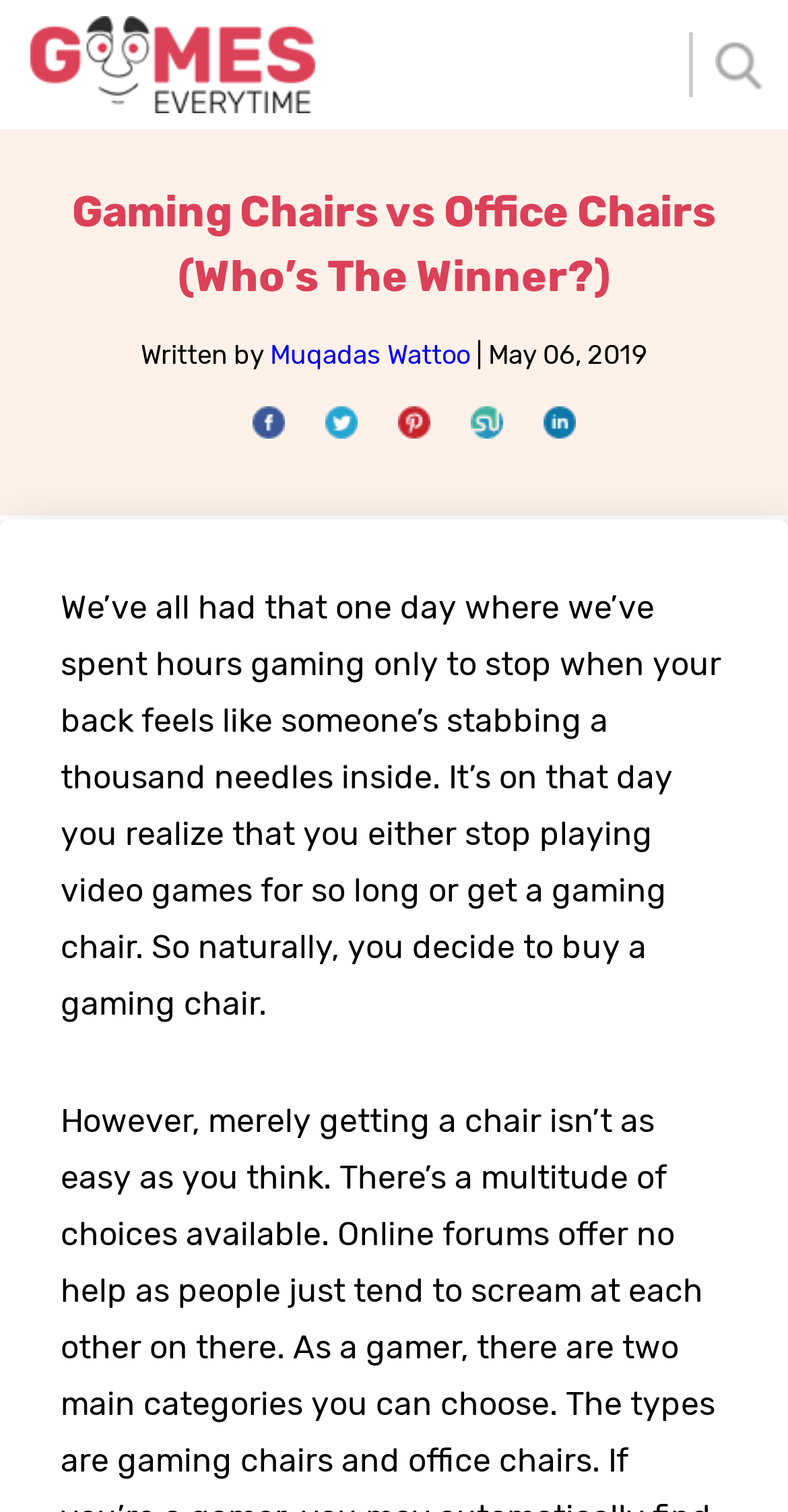What is the website's name?
Answer the question with a single word or phrase, referring to the image.

Games Everytime